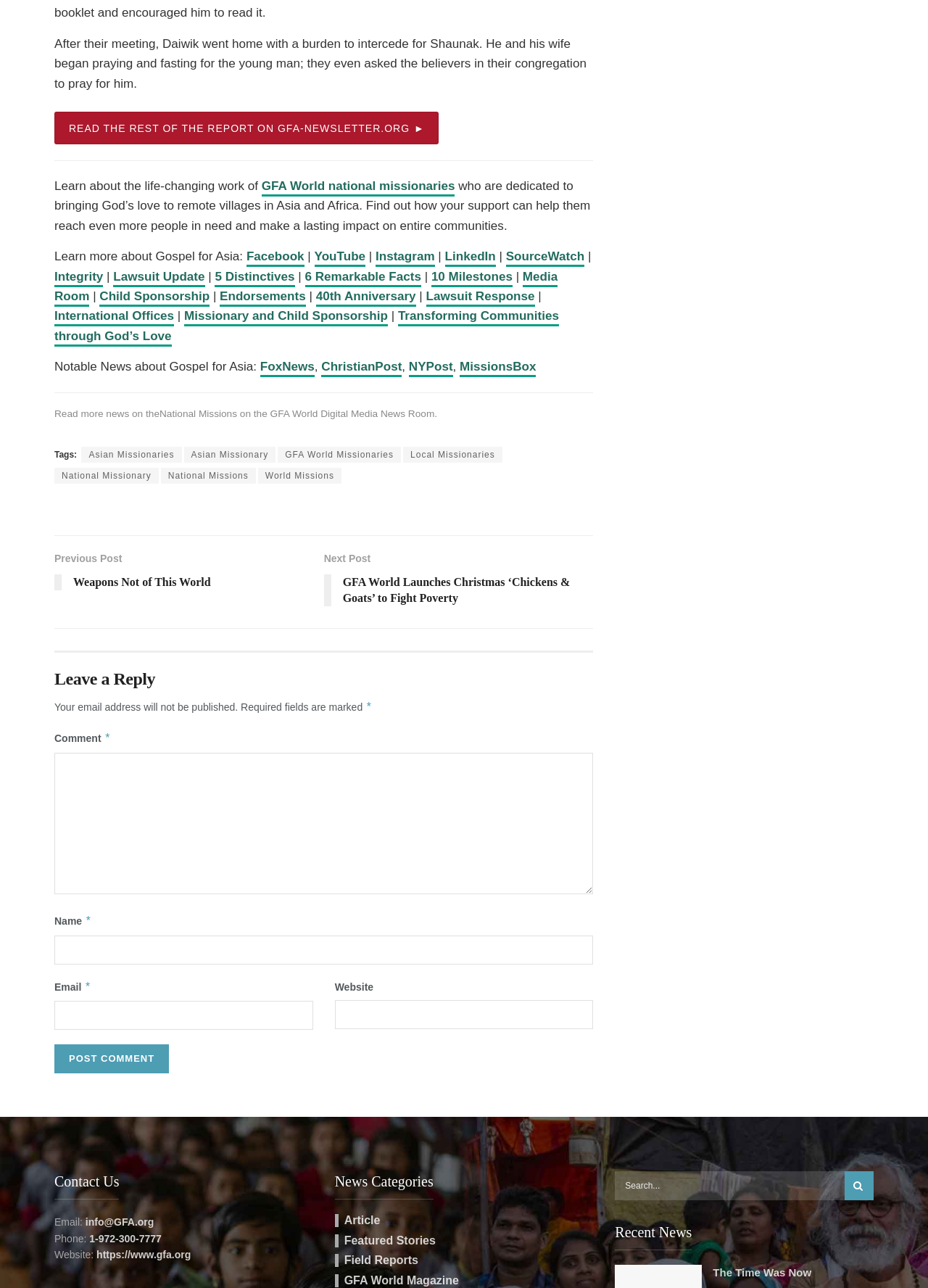What social media platforms is the organization on?
Please use the image to deliver a detailed and complete answer.

The webpage has links to the organization's social media profiles, including Facebook, YouTube, Instagram, and LinkedIn, suggesting that the organization is active on these platforms.